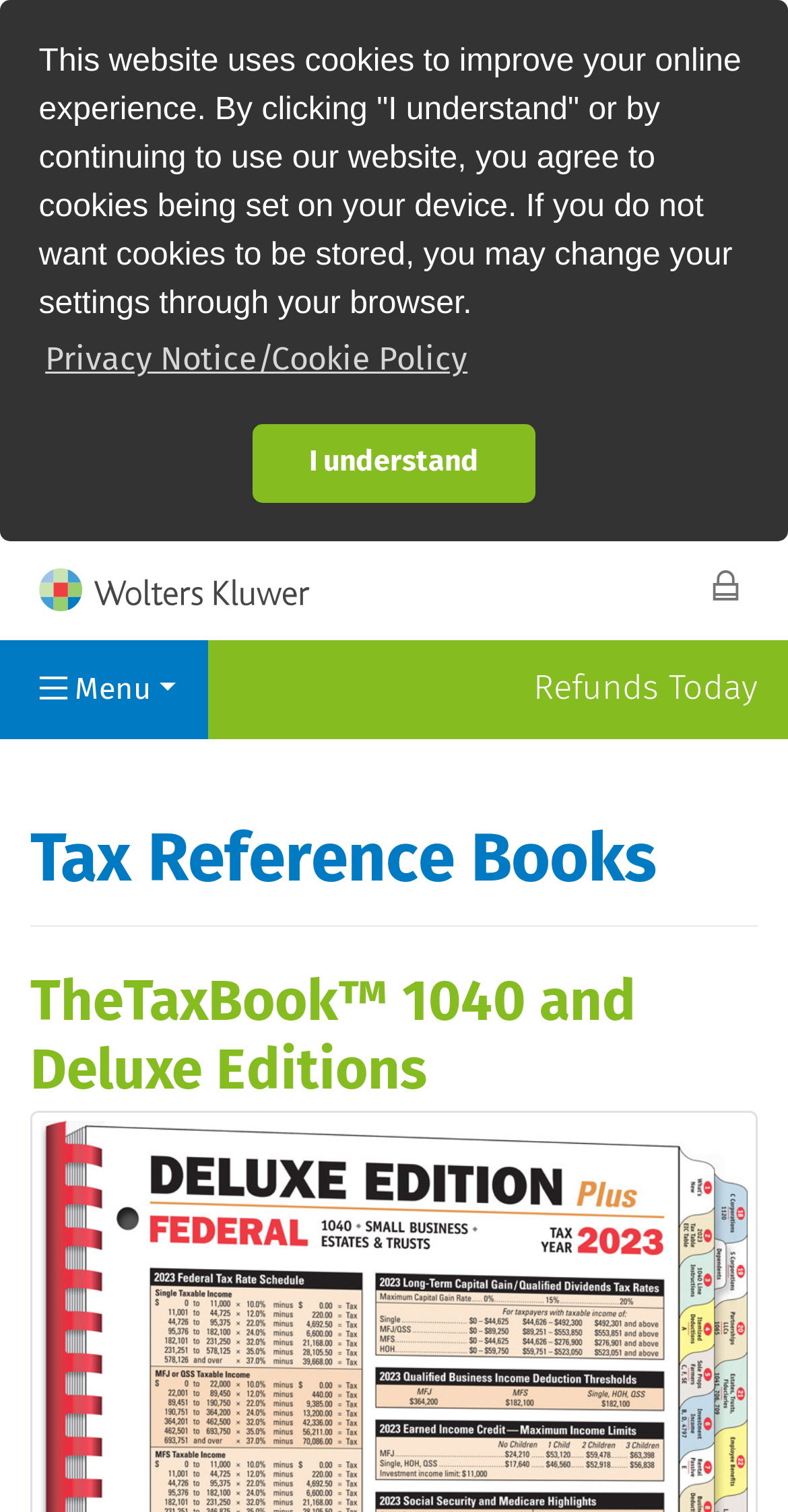What is the main topic of the webpage?
Using the image, answer in one word or phrase.

Tax Reference Books